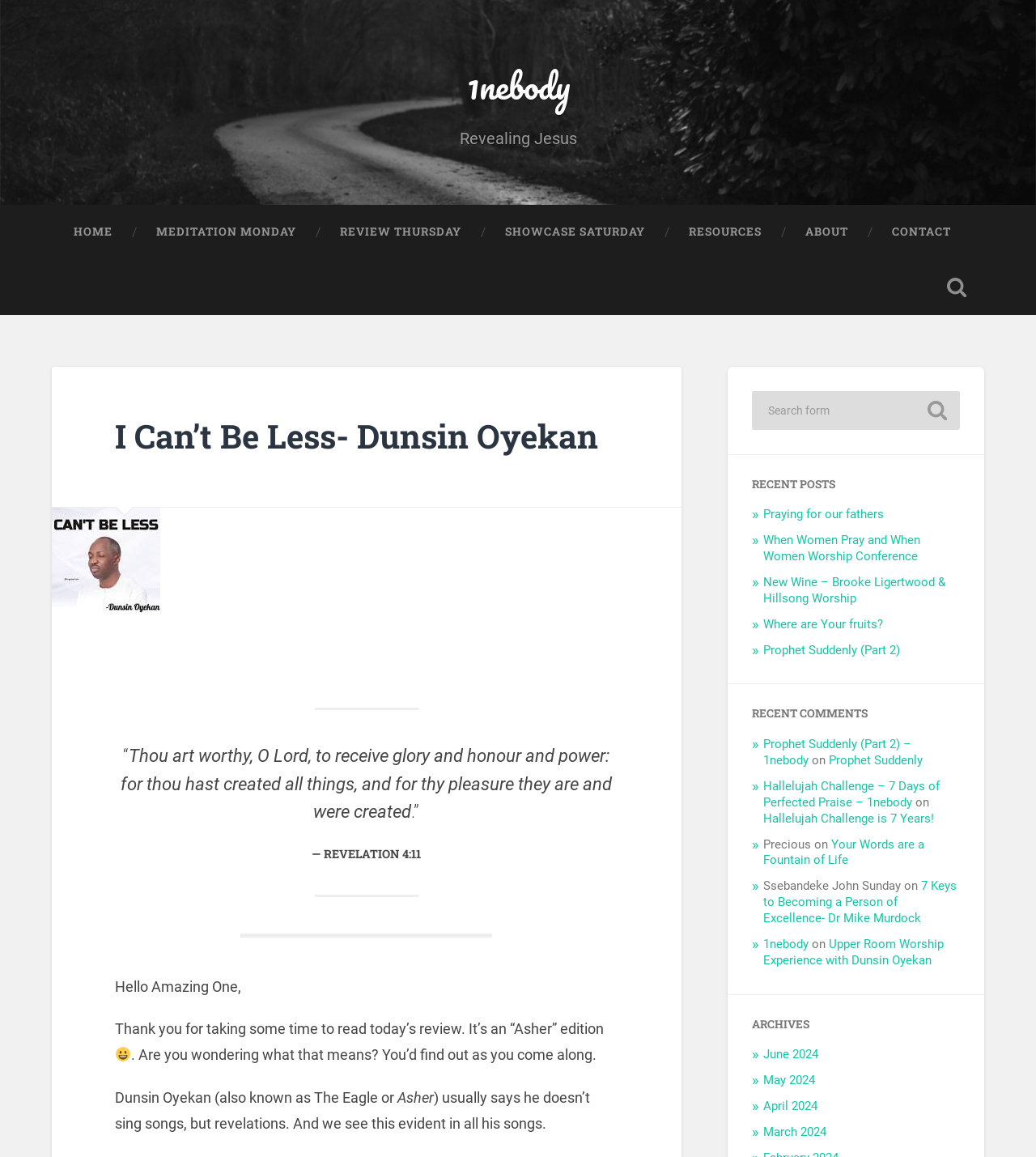Analyze the image and answer the question with as much detail as possible: 
What is the Bible verse mentioned on the webpage?

The webpage contains a blockquote with a Bible verse, which is 'Thou art worthy, O Lord, to receive glory and honour and power: for thou hast created all things, and for thy pleasure they are and were created' and it is mentioned that it is from REVELATION 4:11.